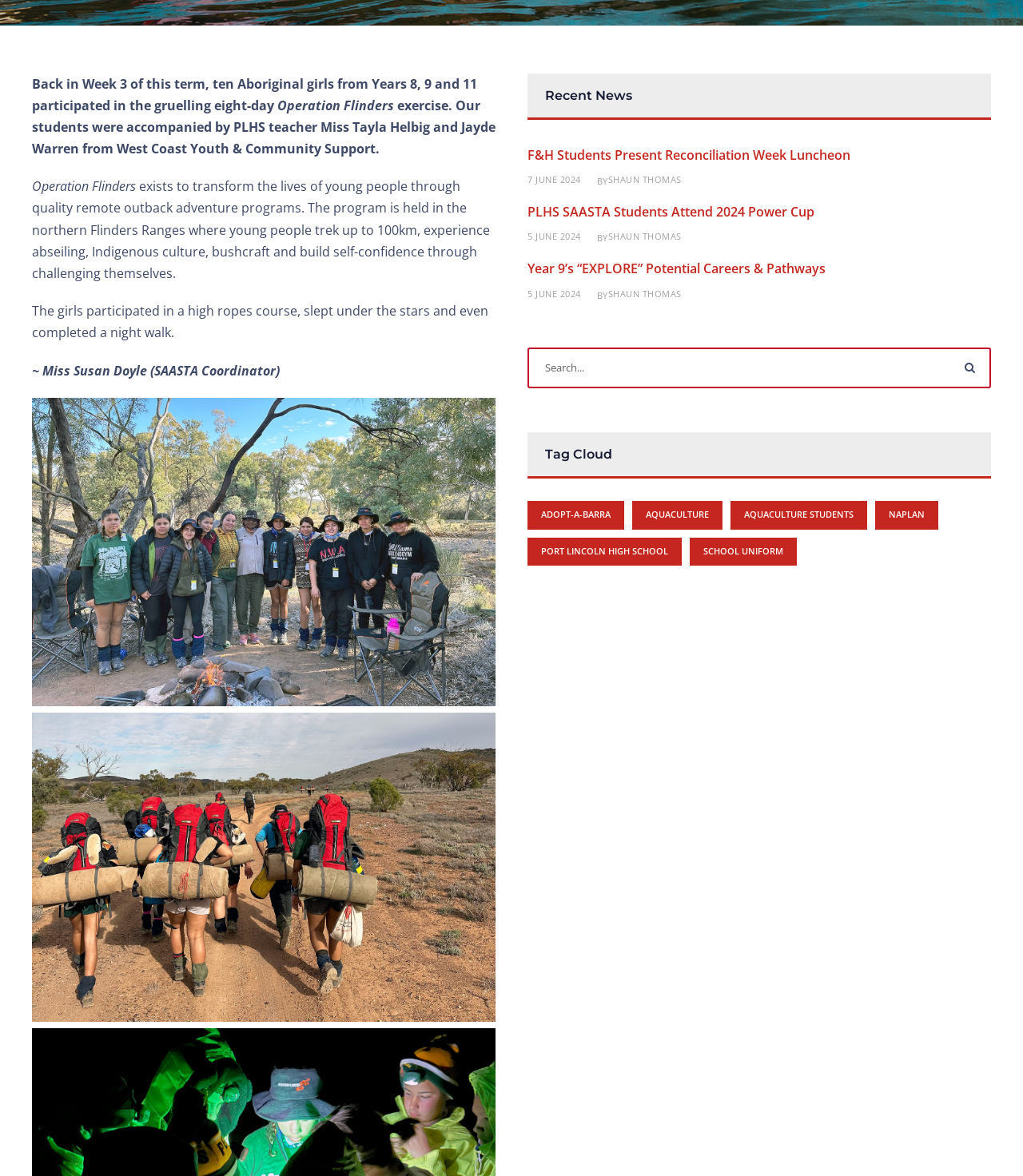Please locate the UI element described by "Port Lincoln High School" and provide its bounding box coordinates.

[0.516, 0.457, 0.666, 0.481]